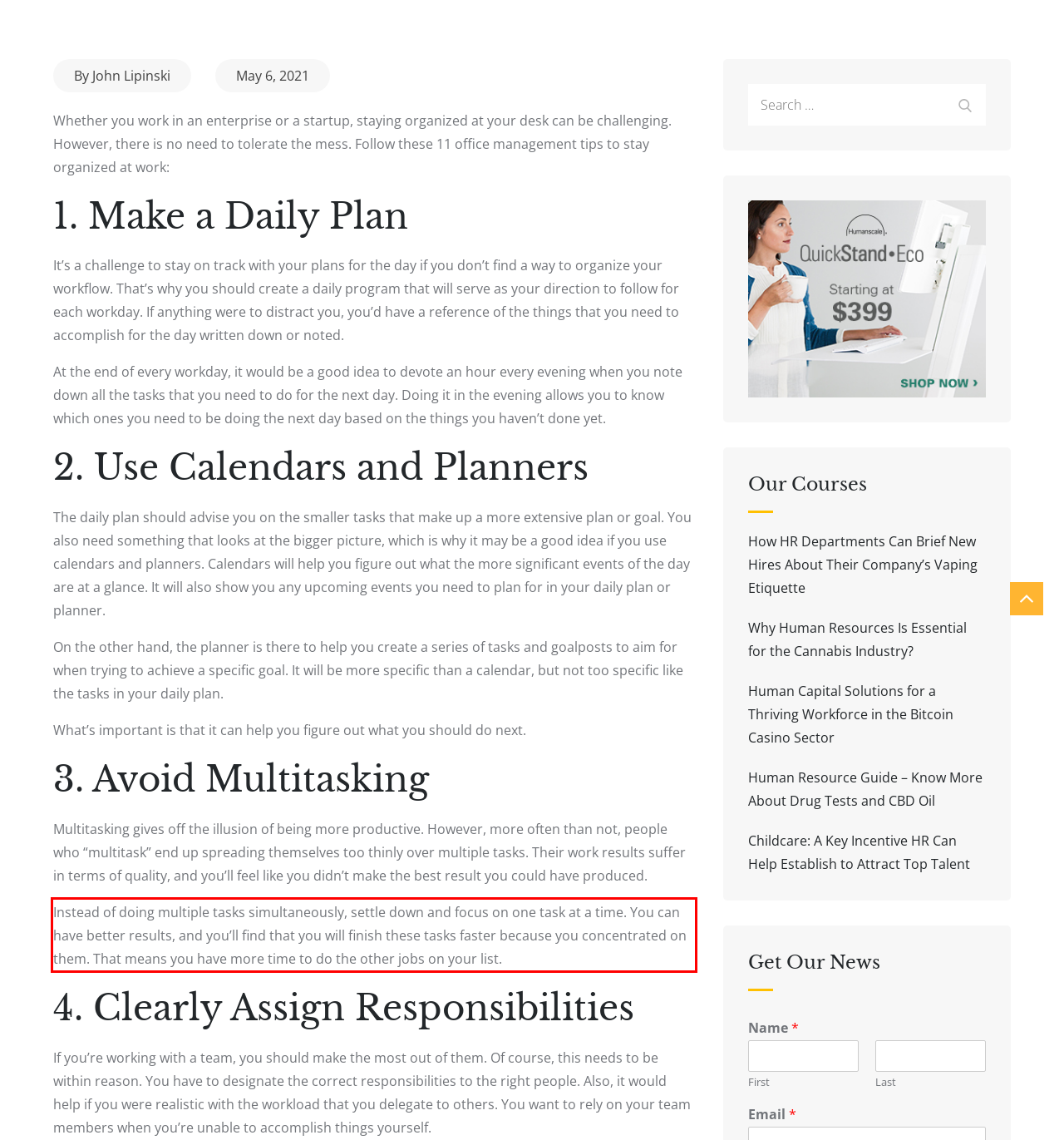Using the provided screenshot, read and generate the text content within the red-bordered area.

Instead of doing multiple tasks simultaneously, settle down and focus on one task at a time. You can have better results, and you’ll find that you will finish these tasks faster because you concentrated on them. That means you have more time to do the other jobs on your list.